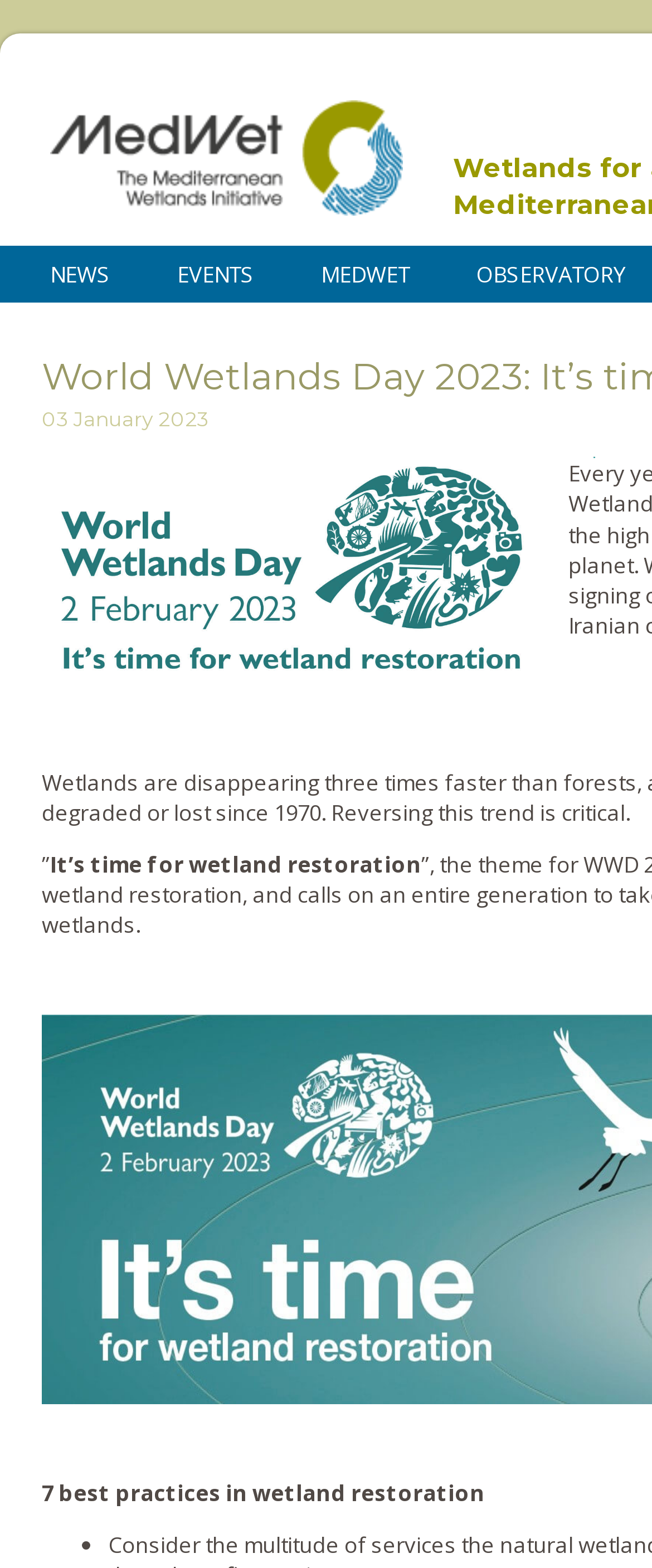How many links are in the top navigation bar?
By examining the image, provide a one-word or phrase answer.

4